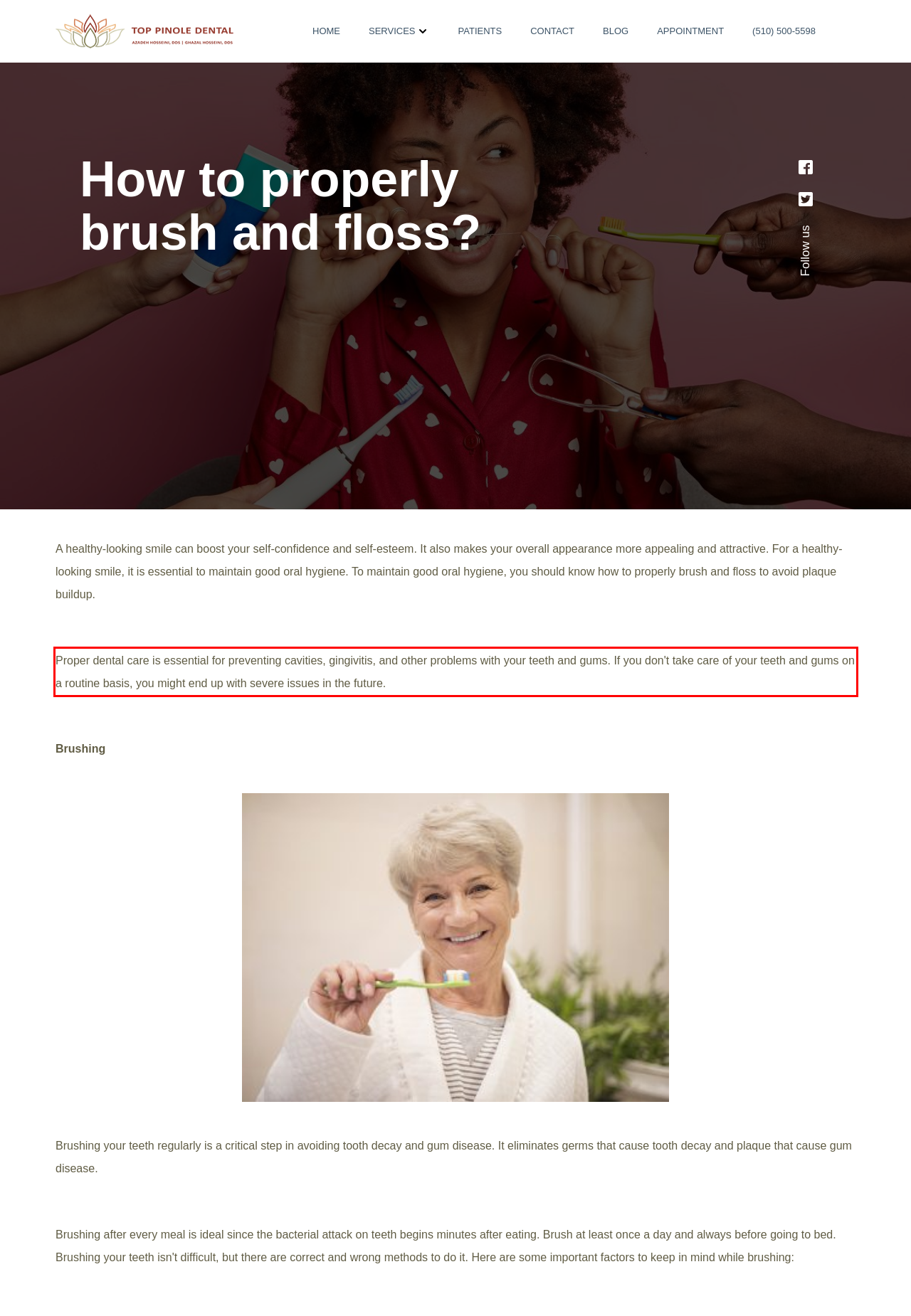Identify the red bounding box in the webpage screenshot and perform OCR to generate the text content enclosed.

Proper dental care is essential for preventing cavities, gingivitis, and other problems with your teeth and gums. If you don't take care of your teeth and gums on a routine basis, you might end up with severe issues in the future.